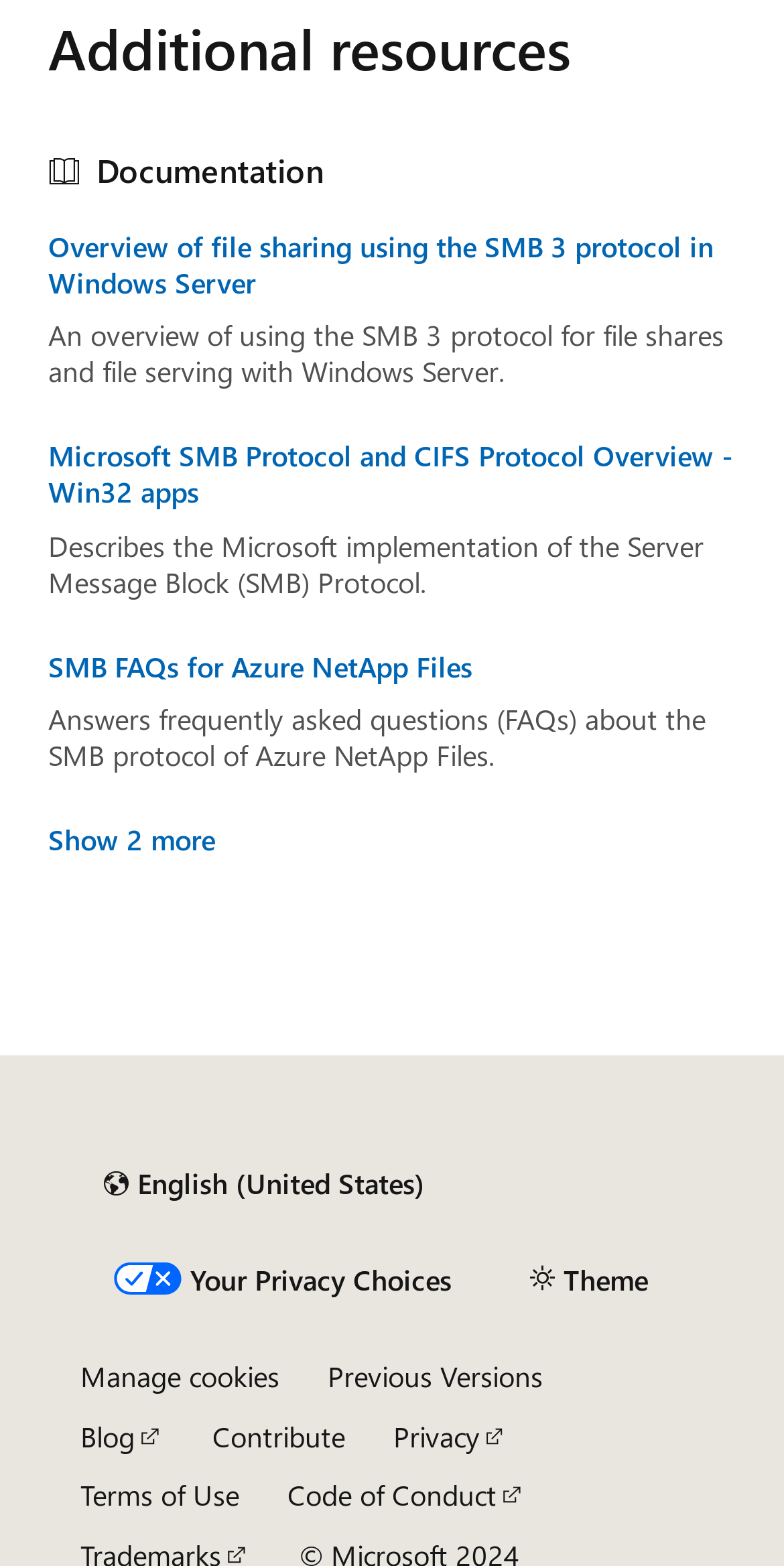Refer to the element description Macrina Bakery and identify the corresponding bounding box in the screenshot. Format the coordinates as (top-left x, top-left y, bottom-right x, bottom-right y) with values in the range of 0 to 1.

None